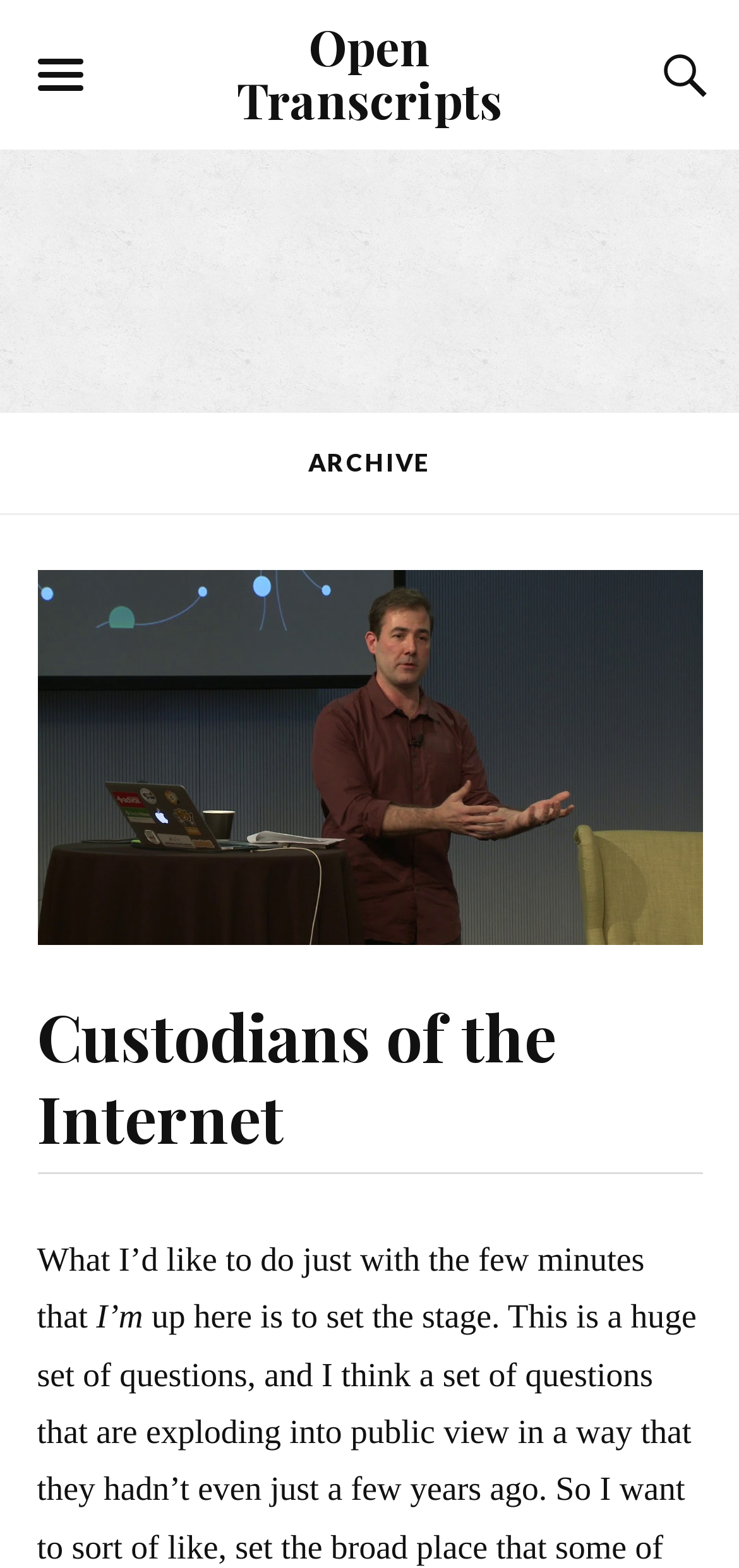Provide a single word or phrase to answer the given question: 
How many links are there on the webpage?

3